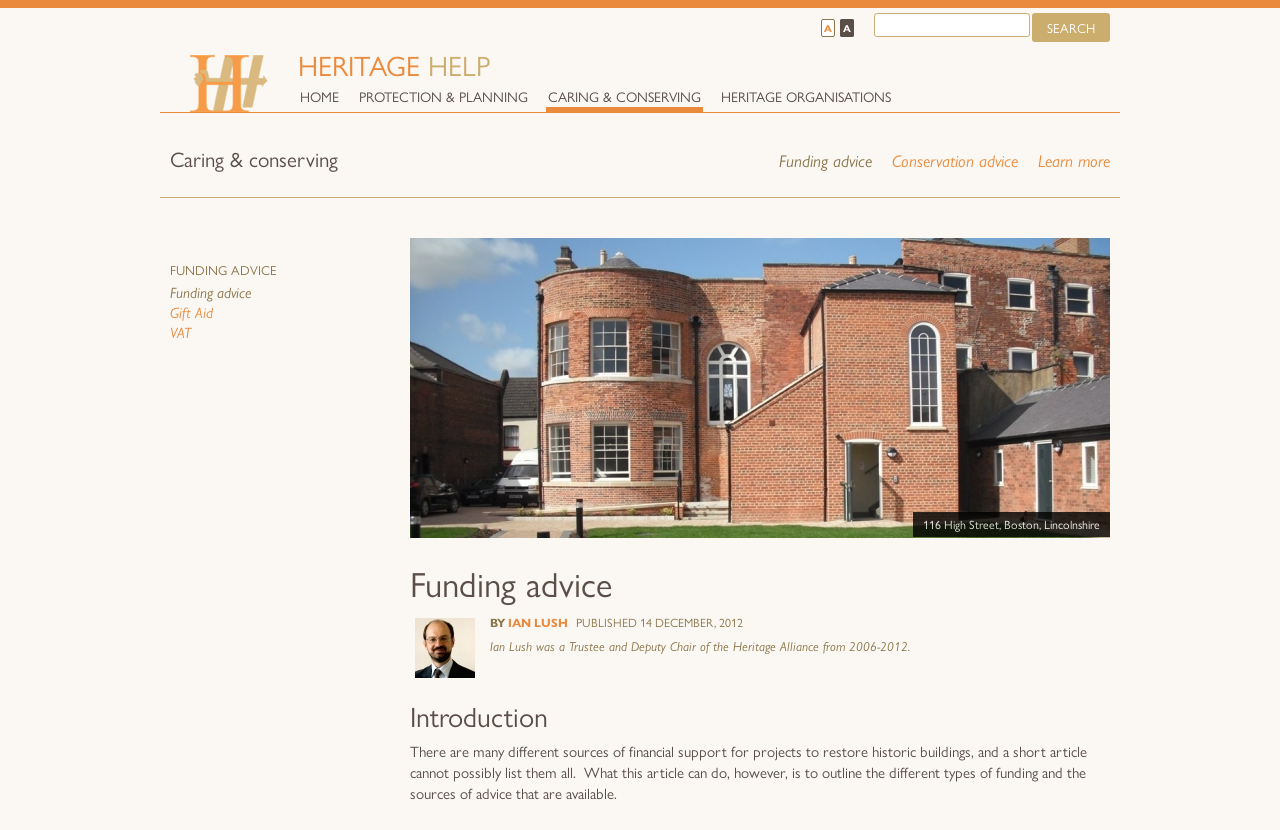What is the topic of the article?
Based on the content of the image, thoroughly explain and answer the question.

The topic of the article can be determined by looking at the headings on the webpage. There are multiple headings that mention 'Funding advice', including the one at the top of the page and another one in the middle of the page. This suggests that the article is about providing advice on funding.